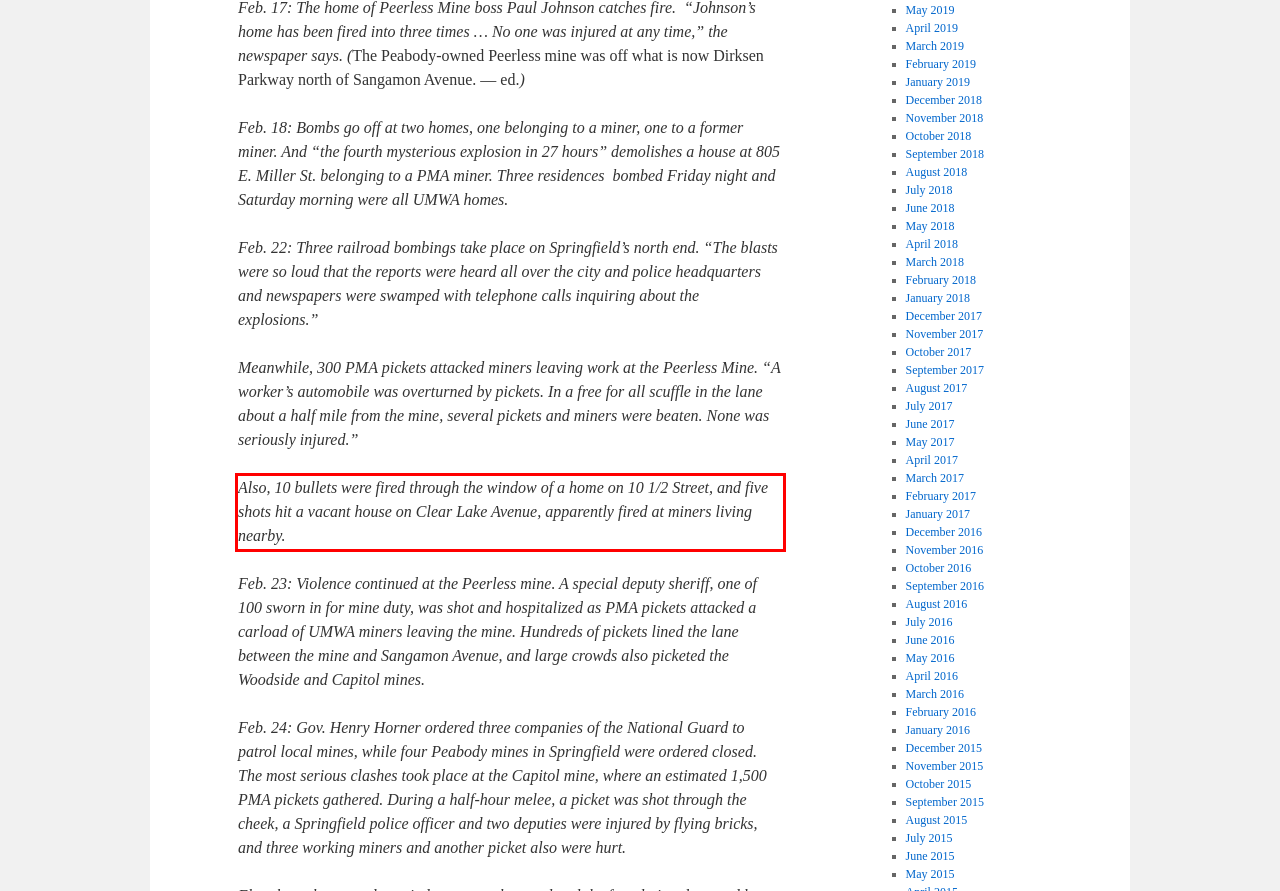Using the provided screenshot of a webpage, recognize and generate the text found within the red rectangle bounding box.

Also, 10 bullets were fired through the window of a home on 10 1/2 Street, and five shots hit a vacant house on Clear Lake Avenue, apparently fired at miners living nearby.